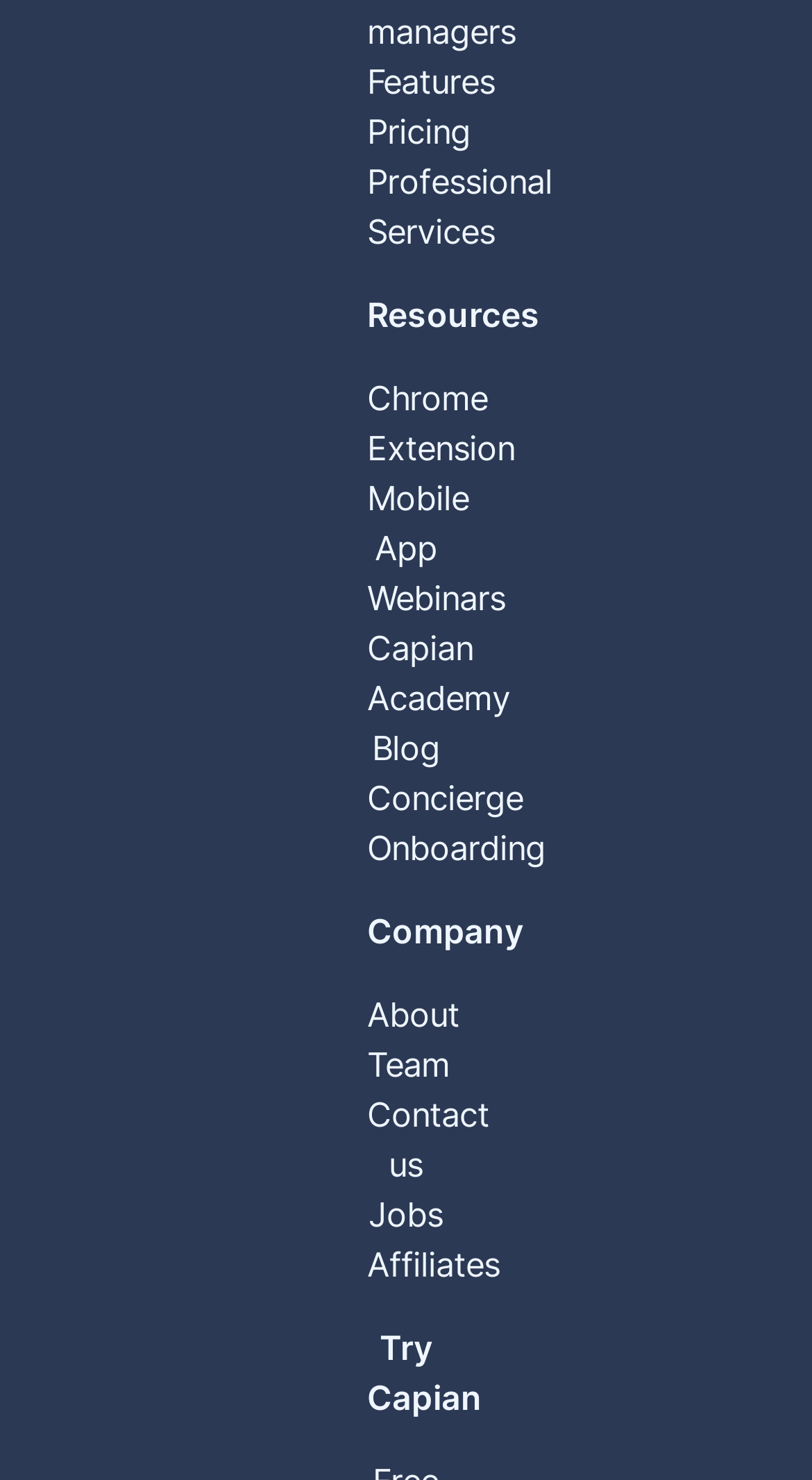What is the last link in the top section?
Relying on the image, give a concise answer in one word or a brief phrase.

Try Capian